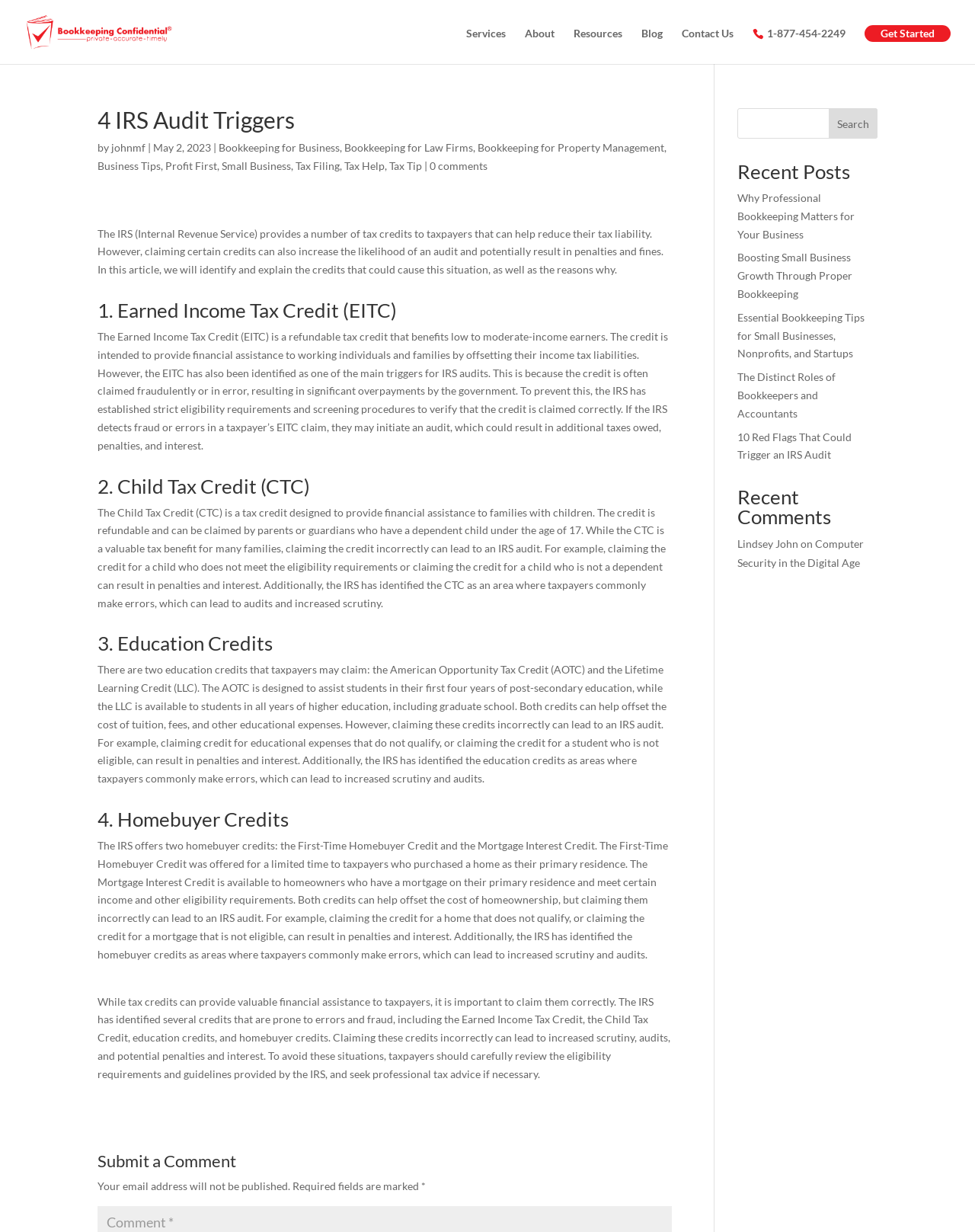Please determine the bounding box coordinates of the section I need to click to accomplish this instruction: "Search for something".

[0.85, 0.088, 0.9, 0.113]